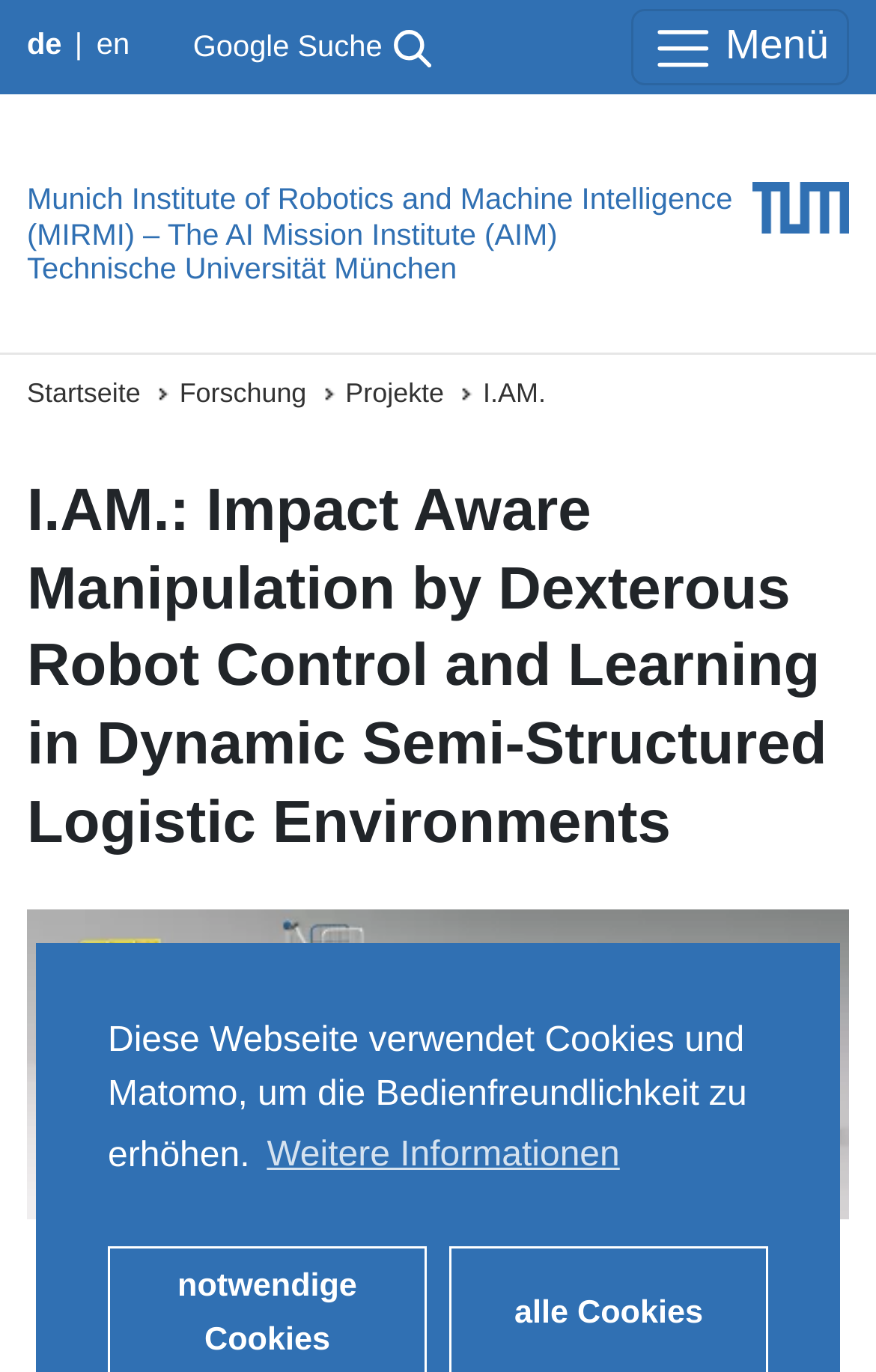Please find the bounding box coordinates of the clickable region needed to complete the following instruction: "Search with Google". The bounding box coordinates must consist of four float numbers between 0 and 1, i.e., [left, top, right, bottom].

[0.187, 0.007, 0.525, 0.062]